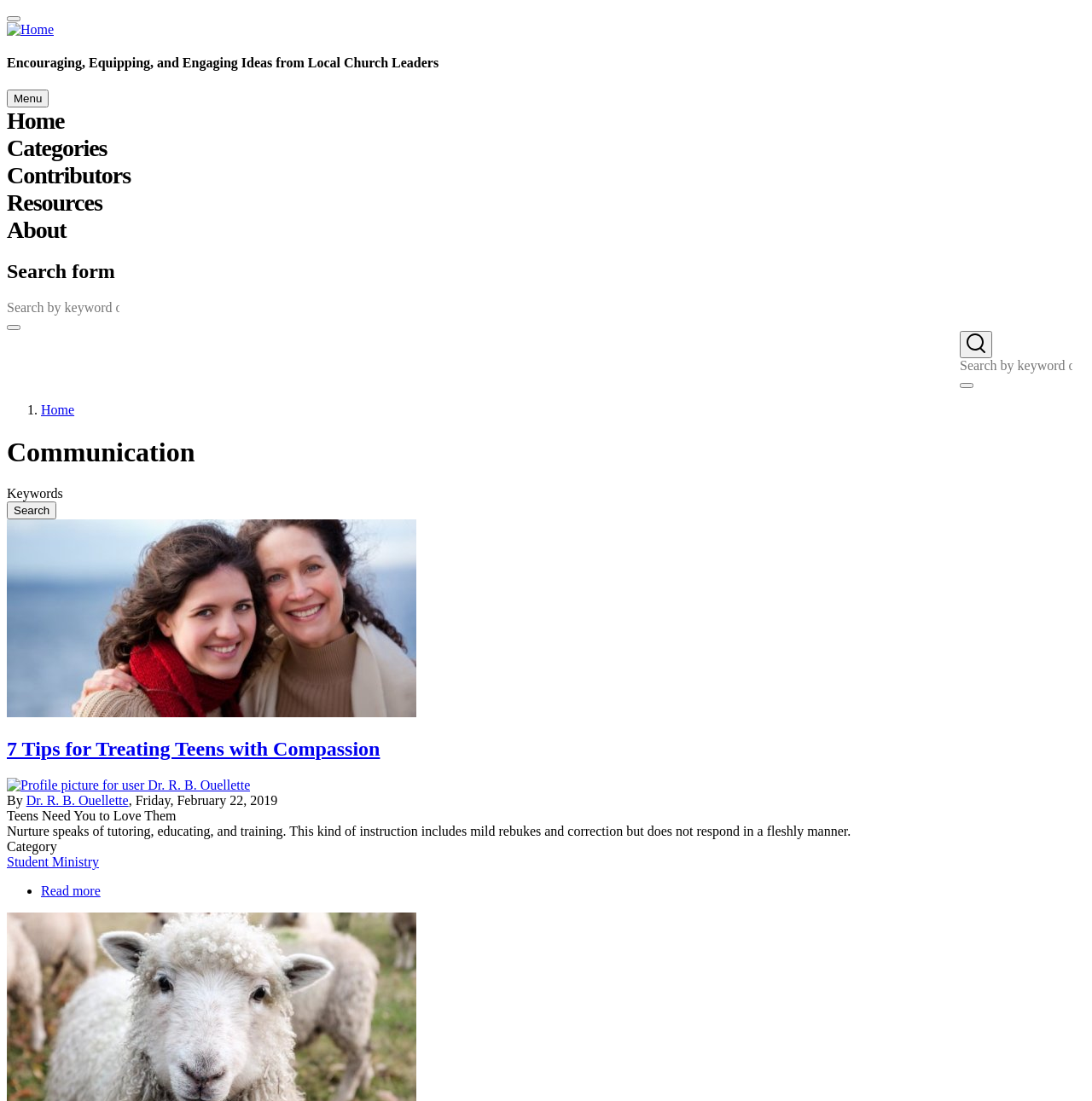Predict the bounding box of the UI element based on this description: "Student Ministry".

[0.006, 0.776, 0.091, 0.789]